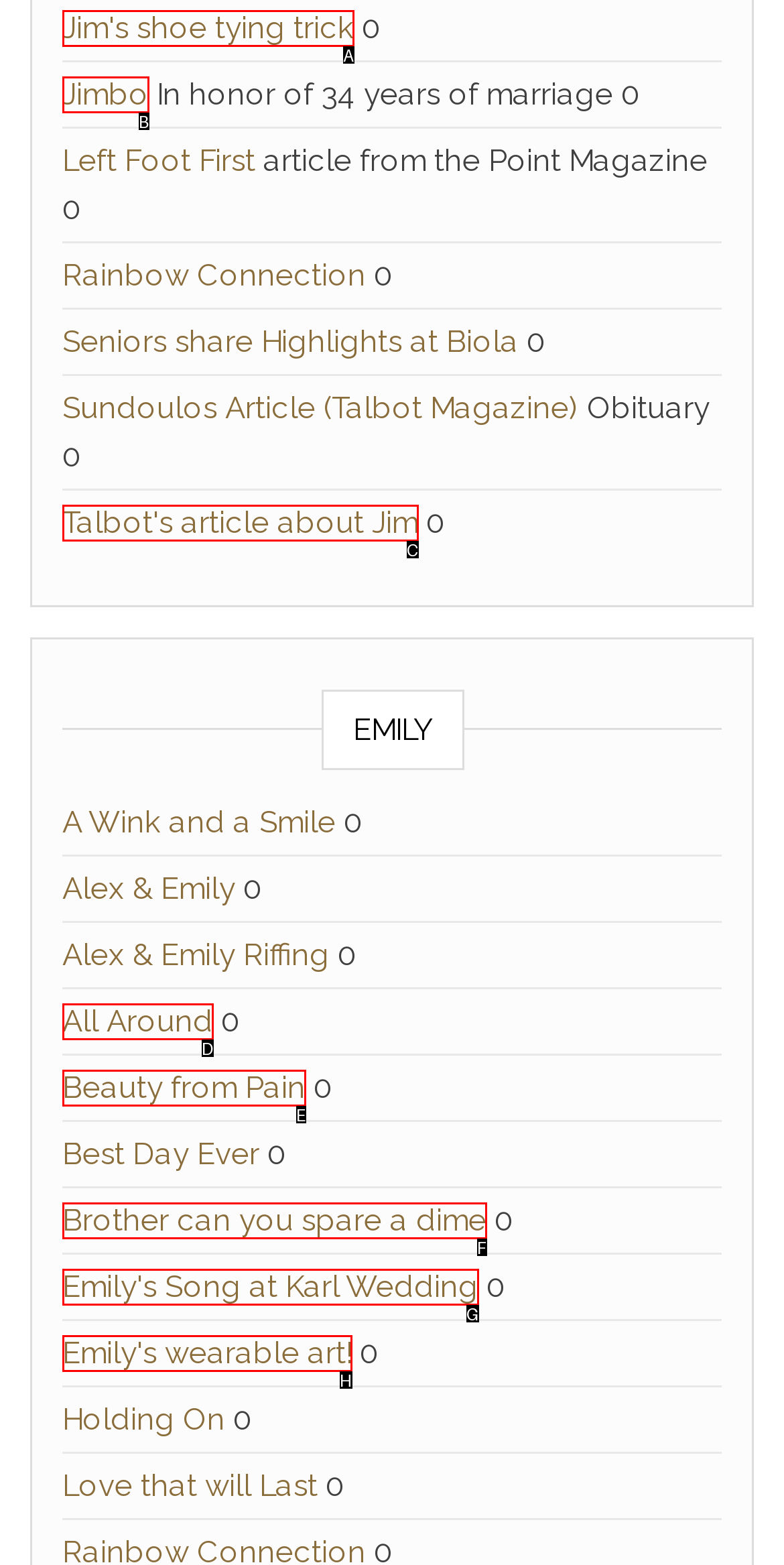Identify the option that corresponds to: Bluemont Vineyard
Respond with the corresponding letter from the choices provided.

None